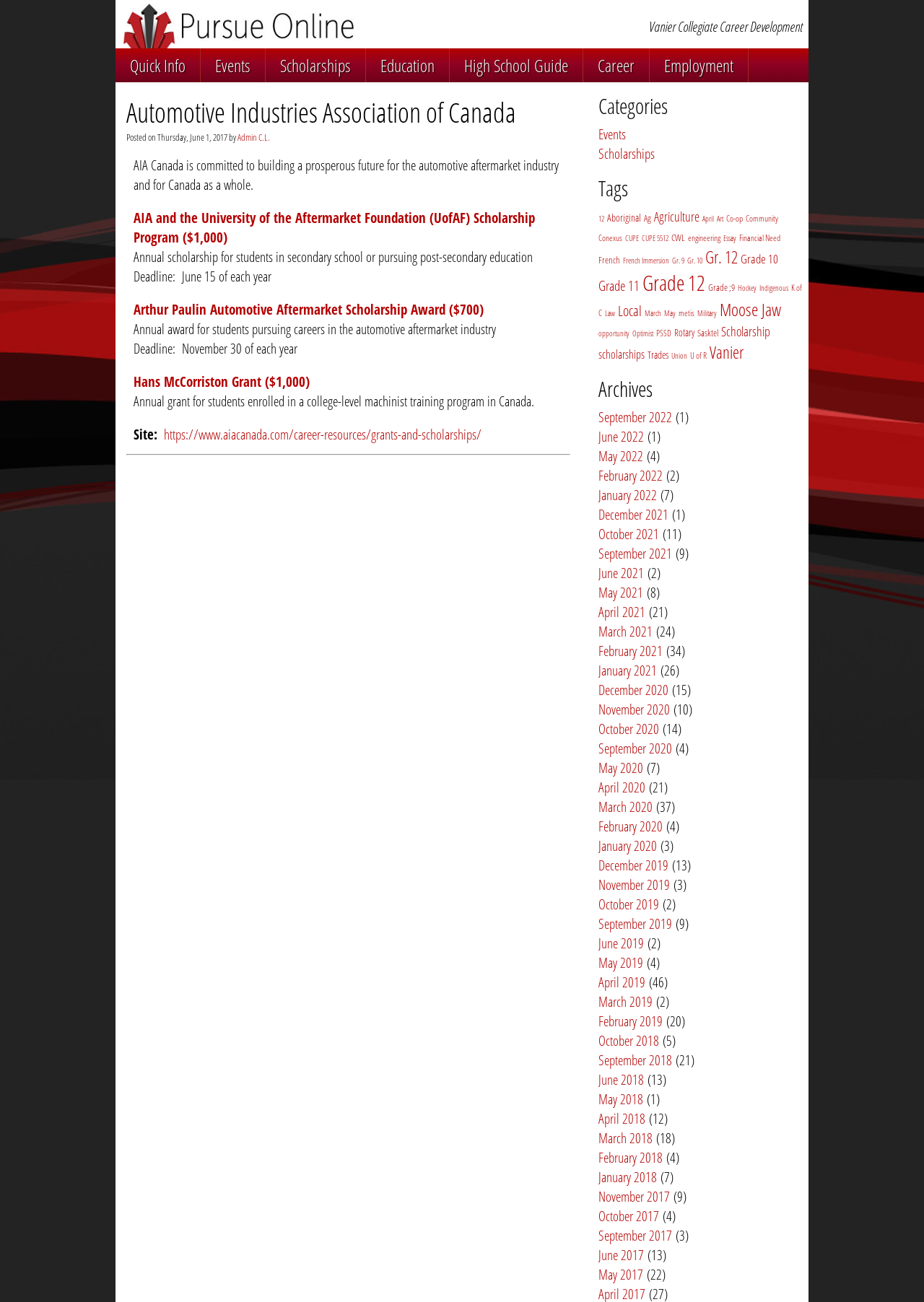Given the webpage screenshot and the description, determine the bounding box coordinates (top-left x, top-left y, bottom-right x, bottom-right y) that define the location of the UI element matching this description: Automotive Industries Association of Canada

[0.137, 0.071, 0.559, 0.1]